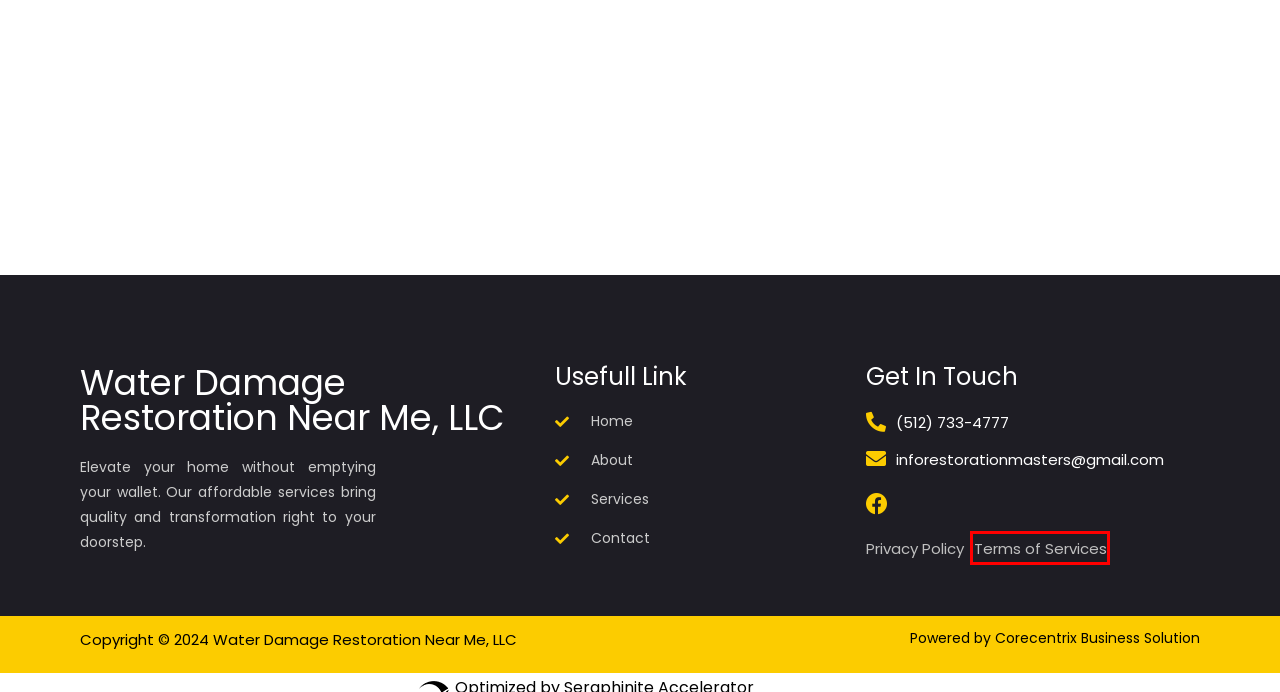You have a screenshot of a webpage with a red bounding box around an element. Select the webpage description that best matches the new webpage after clicking the element within the red bounding box. Here are the descriptions:
A. Fire Damage Restoration Services In Pflugerville
B. Best Home Improvement and Restoration in Texas - Restoration
C. Best Home Remodeling Services in Round Rock - Restoration
D. Water Damage Restoration Services Bee Cave TX - Restoration
E. Water Damage Repair Services In Austin - Restoration Masters
F. Soot Damage Restoration Services In Round Rock - Restoration
G. Privacy Policy - Restoration
H. Terms of Services - Restoration

H